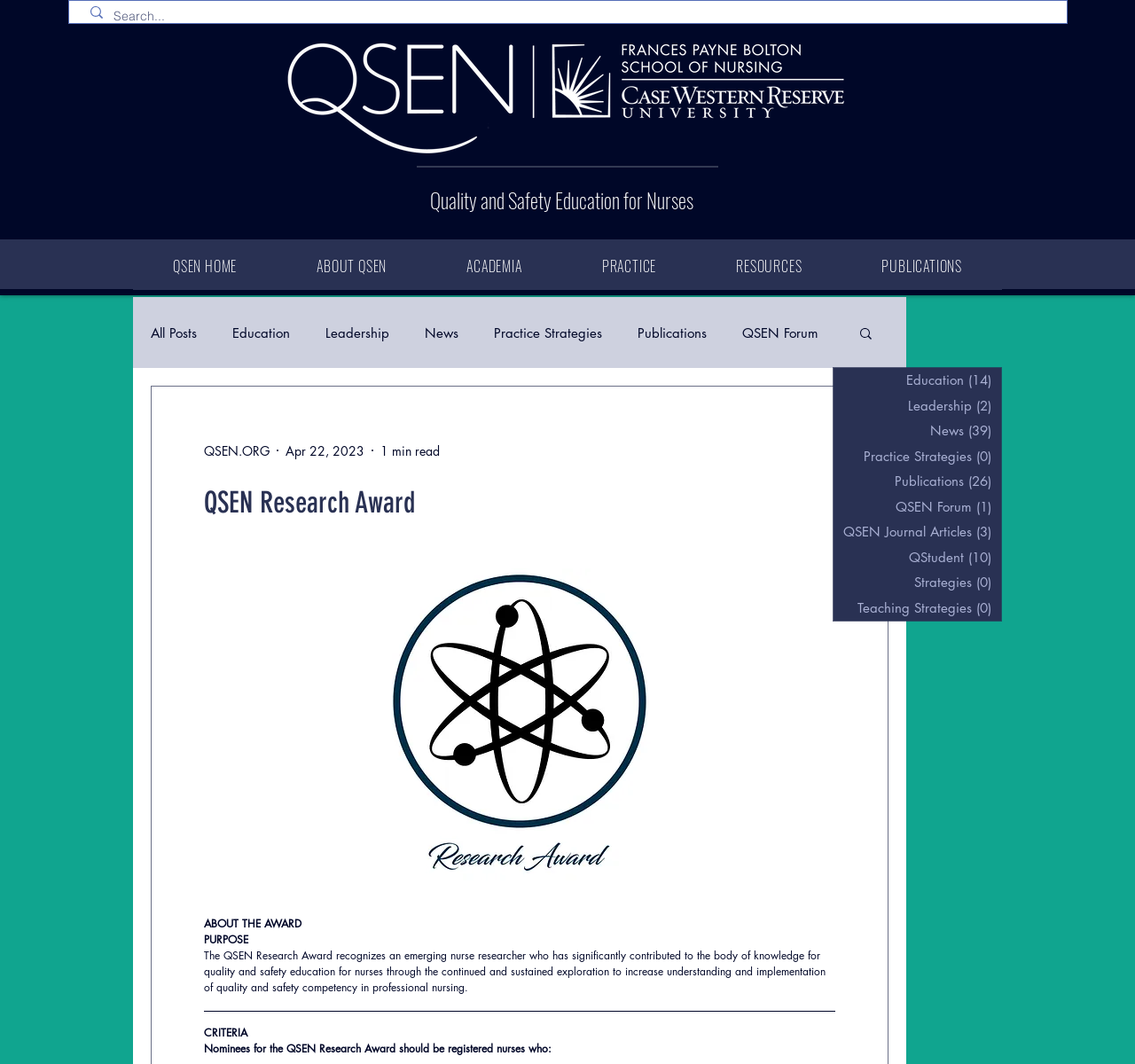Locate the bounding box coordinates of the area you need to click to fulfill this instruction: 'Search for something'. The coordinates must be in the form of four float numbers ranging from 0 to 1: [left, top, right, bottom].

[0.1, 0.001, 0.907, 0.03]